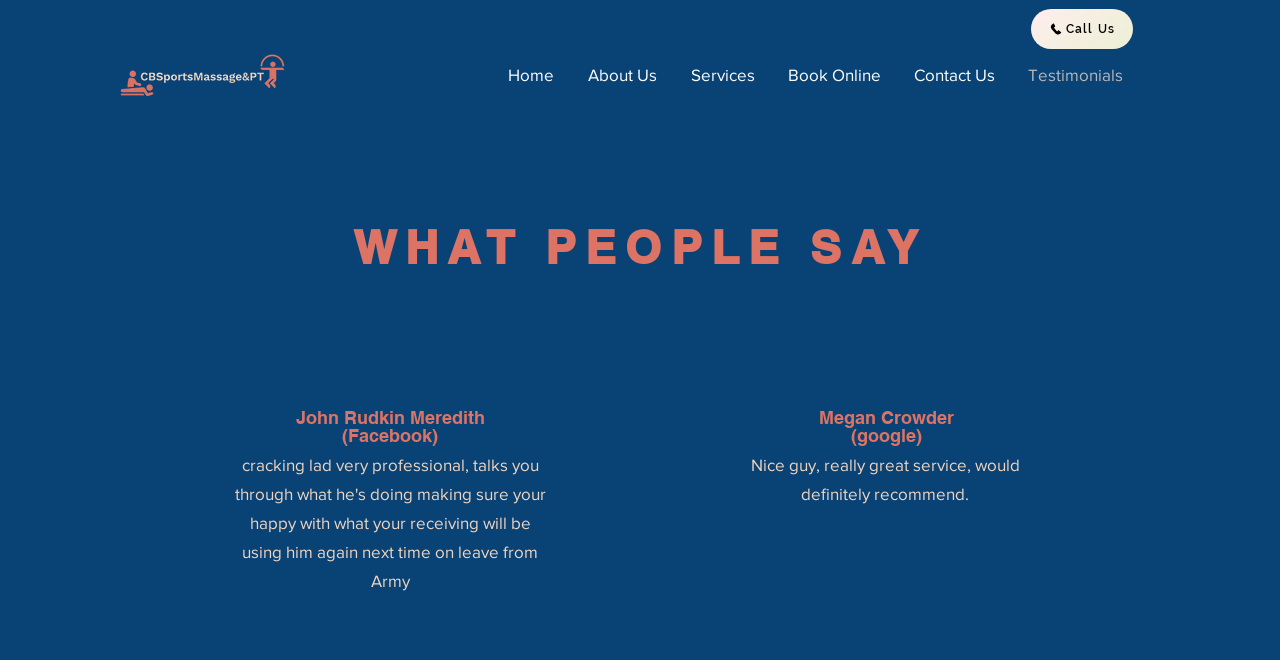Give a one-word or one-phrase response to the question: 
How many navigation links are there?

6